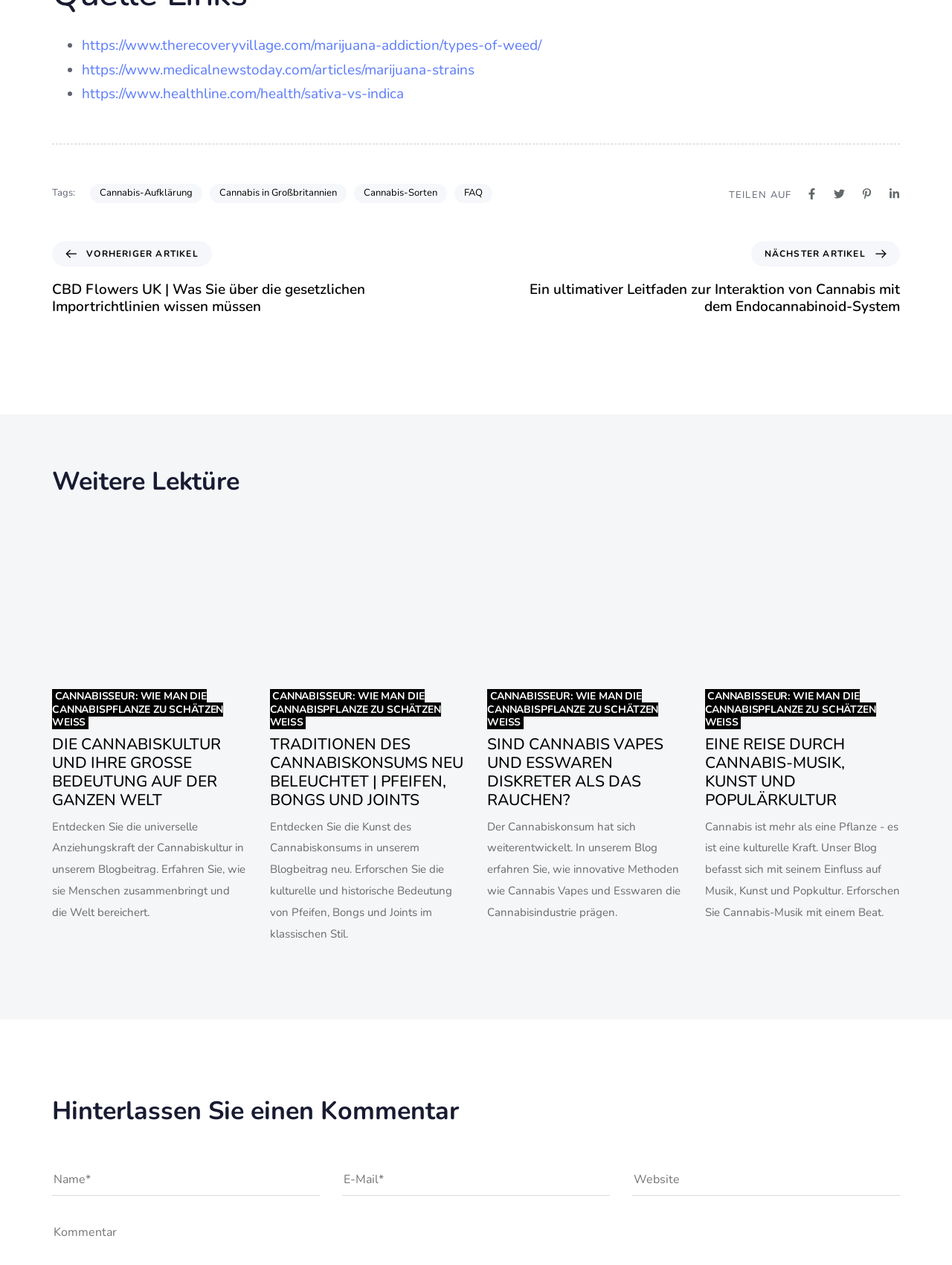Identify the bounding box of the UI element described as follows: "Cannabis-Aufklärung". Provide the coordinates as four float numbers in the range of 0 to 1 [left, top, right, bottom].

[0.094, 0.145, 0.212, 0.16]